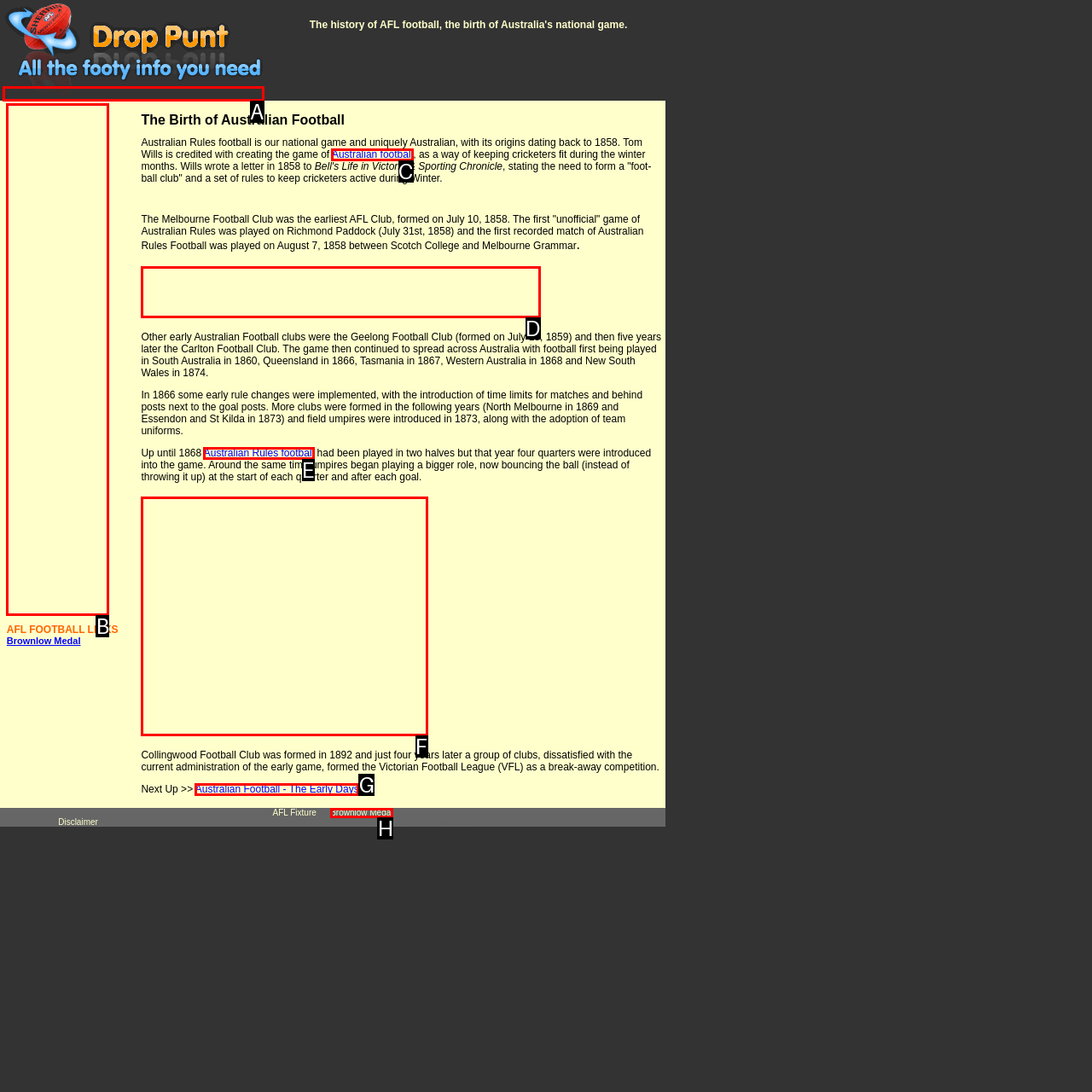Choose the HTML element that corresponds to the description: alt="Drop Punt - AFL Football"
Provide the answer by selecting the letter from the given choices.

A